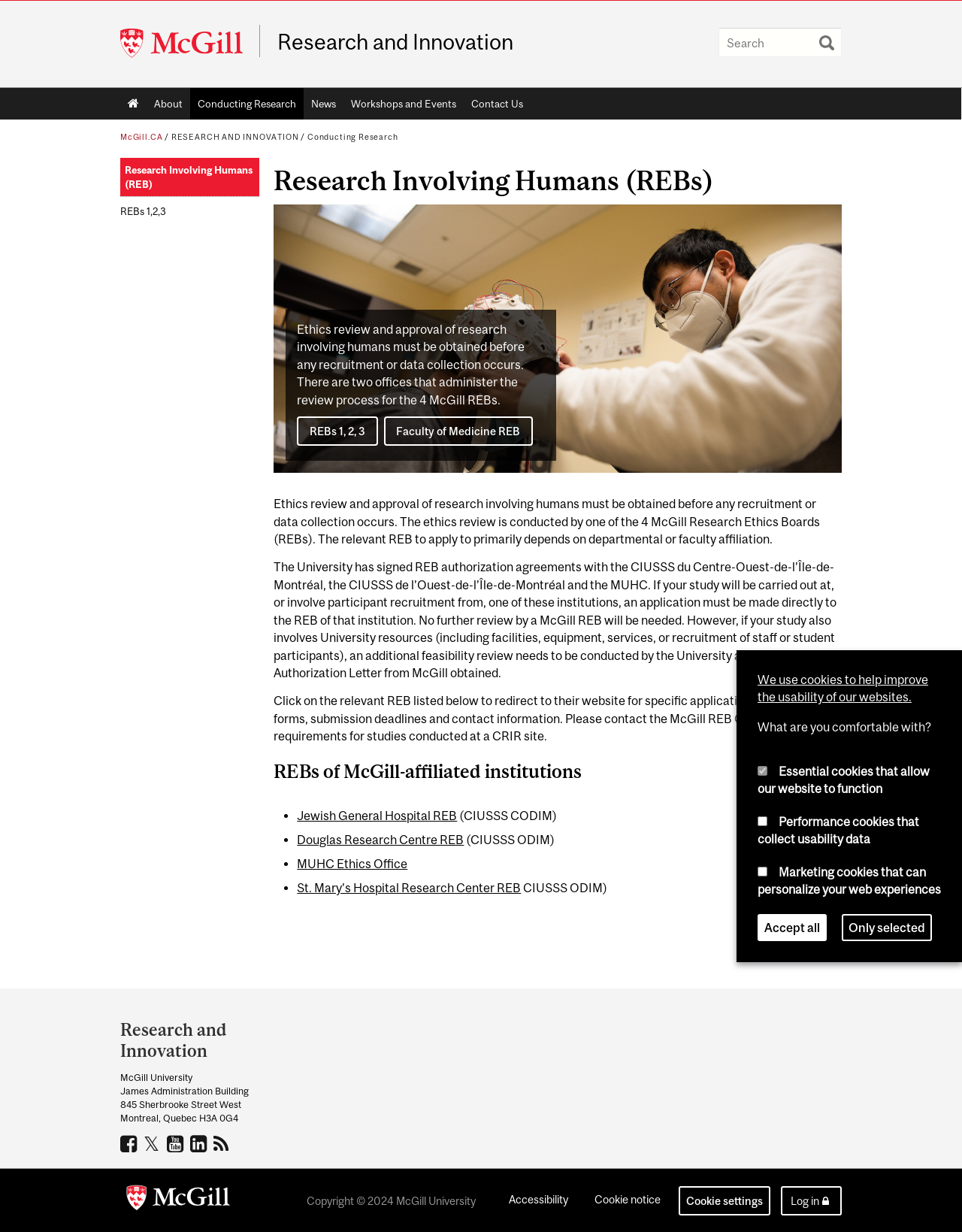Provide a thorough description of the webpage's content and layout.

The webpage is about Research Involving Humans (REBs) at McGill University. At the top, there is a navigation menu with links to "Home", "About", "Conducting Research", "News", "Workshops and Events", and "Contact Us". Below the navigation menu, there is a search bar with a combobox and a "Search" button.

On the left side, there is a sidebar with links to "McGill.CA", "RESEARCH AND INNOVATION", "Conducting Research", and "Research Involving Humans (REB)". The main content area is divided into several sections. The first section has a heading "Research Involving Humans (REBs)" and an image of a researcher placing a medical piece of equipment on another person. Below the image, there is a paragraph of text explaining the ethics review and approval process for research involving humans.

The next section has links to "REBs 1, 2, 3" and "Faculty of Medicine REB". Below these links, there is a paragraph of text explaining the relevant REB to apply to, depending on departmental or faculty affiliation. The following section has a heading "REBs of McGill-affiliated institutions" and a list of links to REBs of various institutions, including Jewish General Hospital REB, Douglas Research Centre REB, MUHC Ethics Office, and St. Mary’s Hospital Research Center REB.

At the bottom of the page, there is a section with department and university information, including the address and contact information of McGill University. There are also links to social media platforms, such as Facebook, Twitter, YouTube, and LinkedIn. Additionally, there are links to "Accessibility", "Cookie notice", and "Log in". A cookie notice is displayed at the bottom of the page, allowing users to customize their cookie preferences.